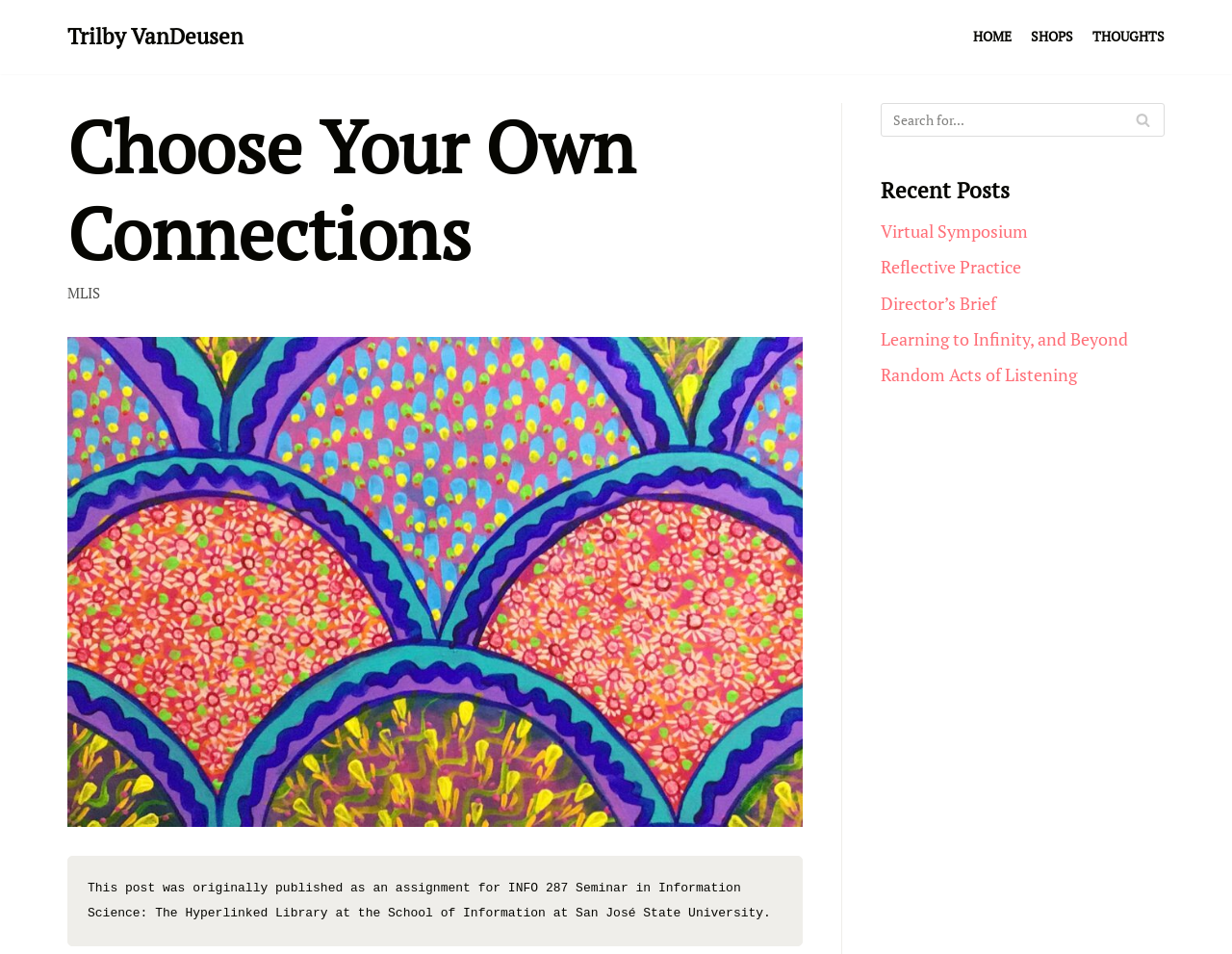Locate the bounding box coordinates of the clickable region to complete the following instruction: "visit the virtual symposium."

[0.715, 0.23, 0.834, 0.254]